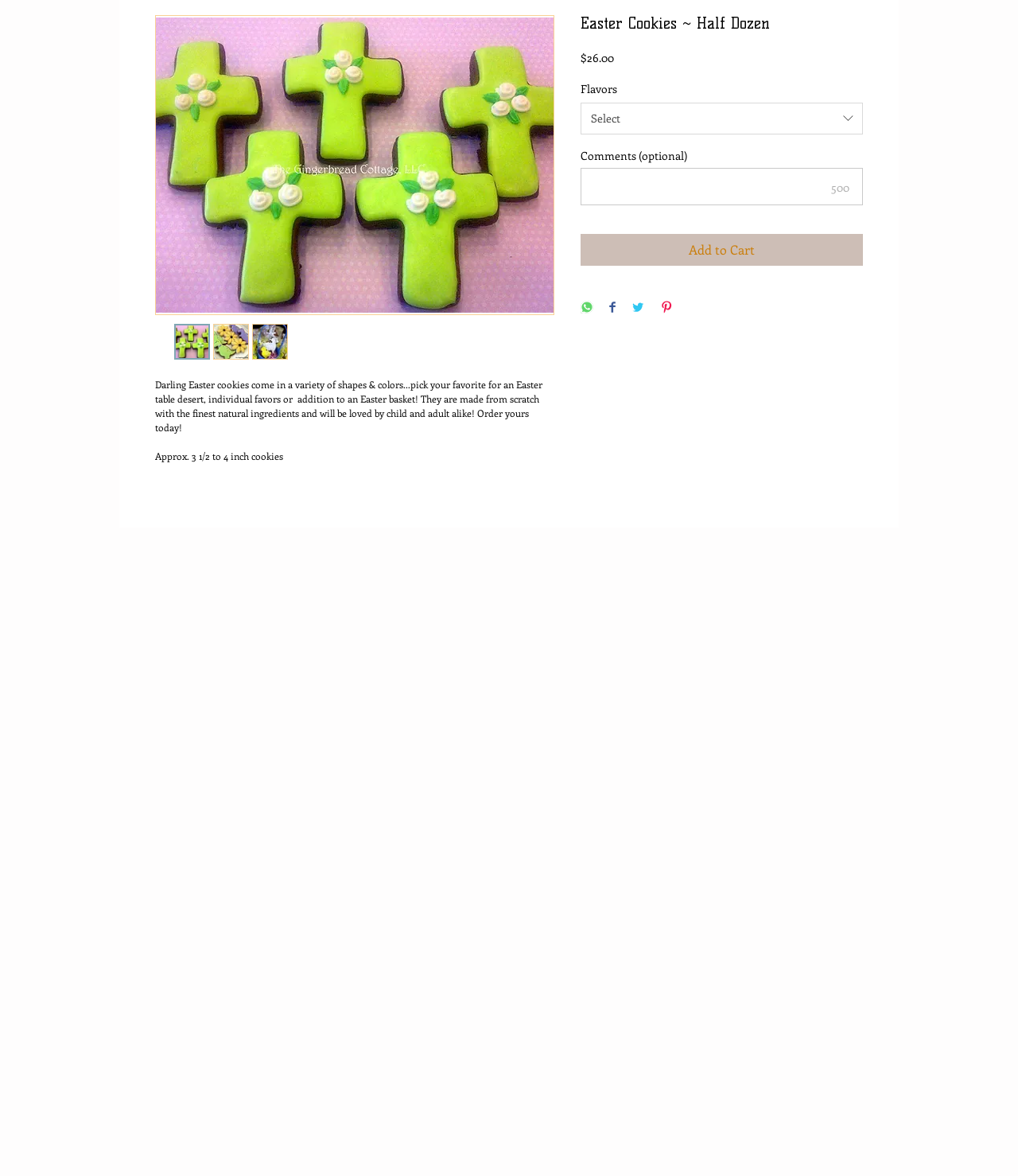Using the description "Add to Cart", locate and provide the bounding box of the UI element.

[0.57, 0.199, 0.848, 0.226]